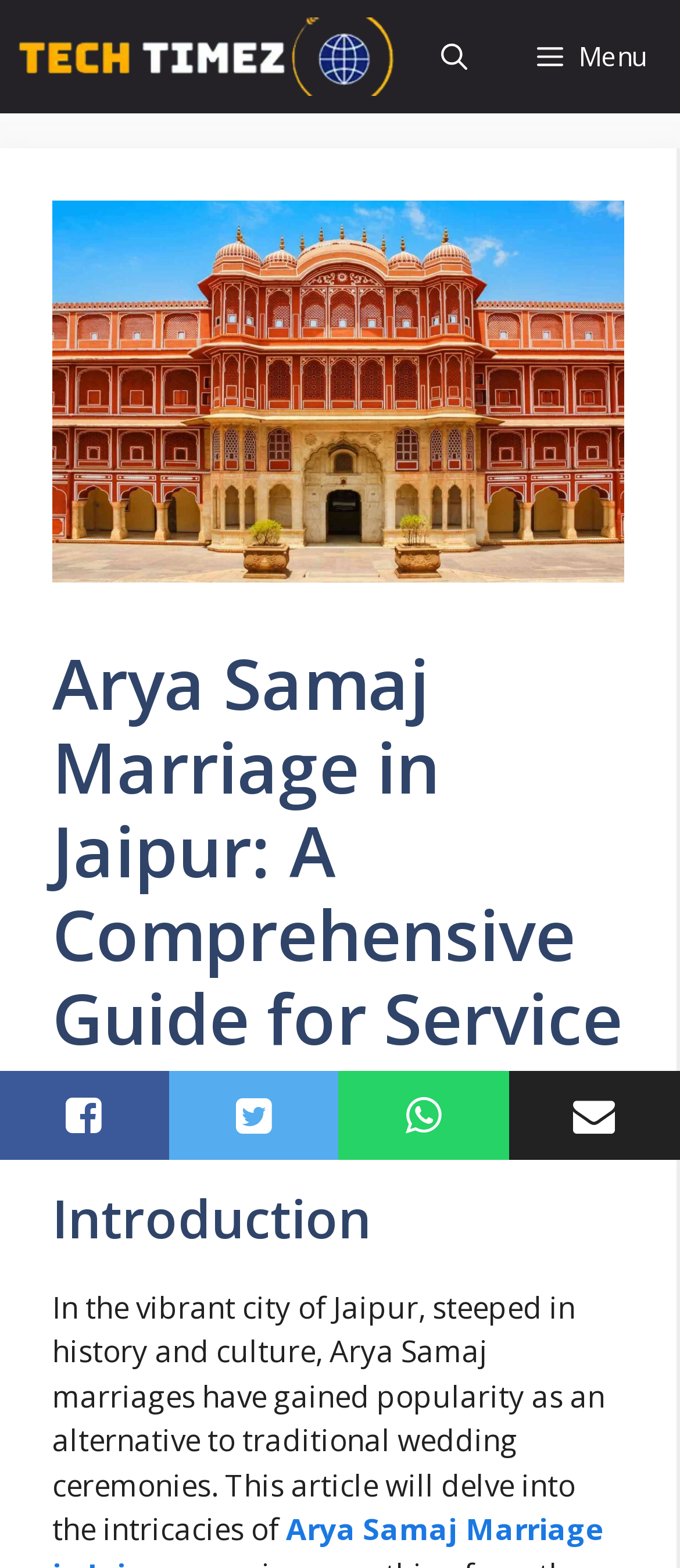Identify and provide the title of the webpage.

Arya Samaj Marriage in Jaipur: A Comprehensive Guide for Service